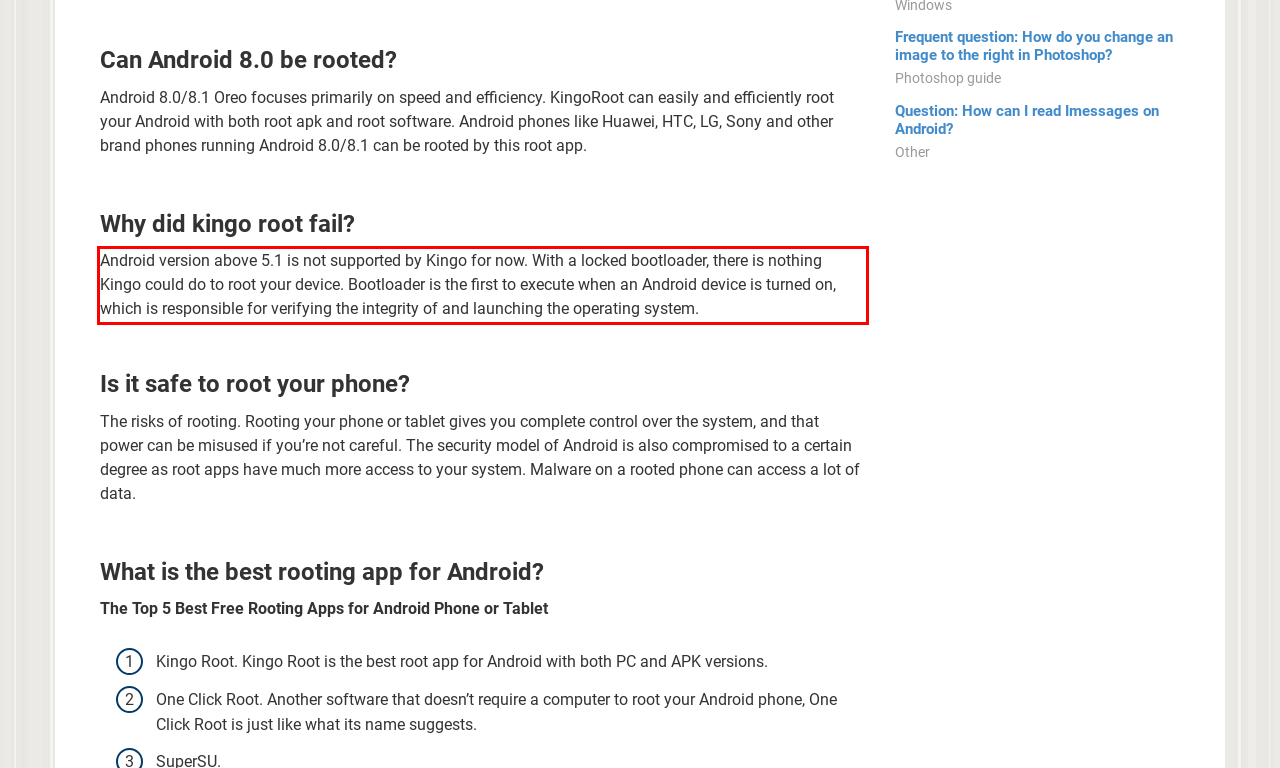Examine the screenshot of the webpage, locate the red bounding box, and perform OCR to extract the text contained within it.

Android version above 5.1 is not supported by Kingo for now. With a locked bootloader, there is nothing Kingo could do to root your device. Bootloader is the first to execute when an Android device is turned on, which is responsible for verifying the integrity of and launching the operating system.